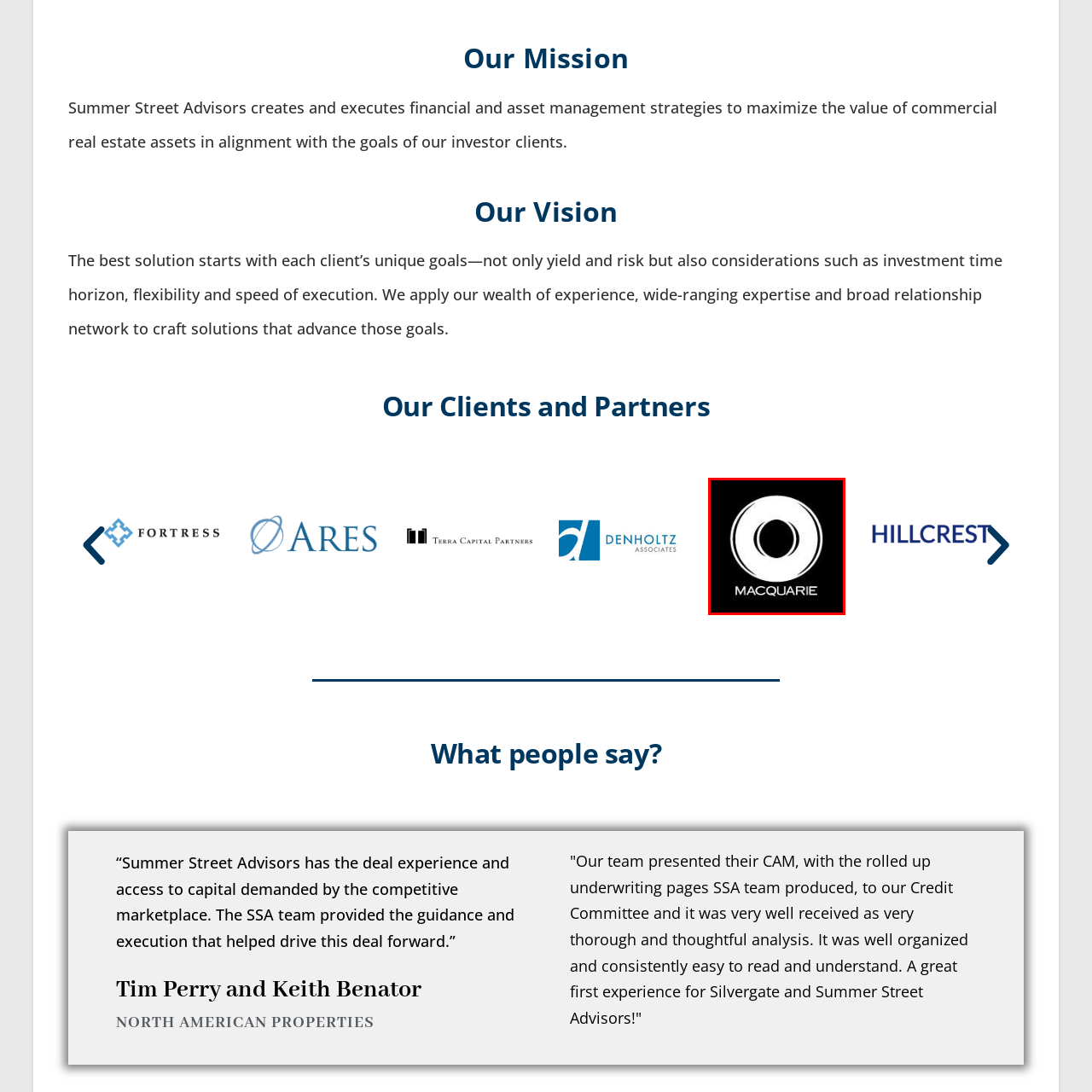Offer an in-depth caption for the image content enclosed by the red border.

The image features the logo of Macquarie, a global financial services provider known for its expertise in asset management and investment. The design is minimalist, prominently displaying a circular motif with a central opening, accompanied by the company name "MACQUARIE" elegantly positioned below. This logo conveys a sense of modernity and professionalism, reflecting Macquarie's commitment to innovative financial solutions and its role as a trusted partner in navigating complex investment landscapes. The image is set against a solid black background, enhancing the visual impact of the logo and emphasizing Macquarie's brand identity.